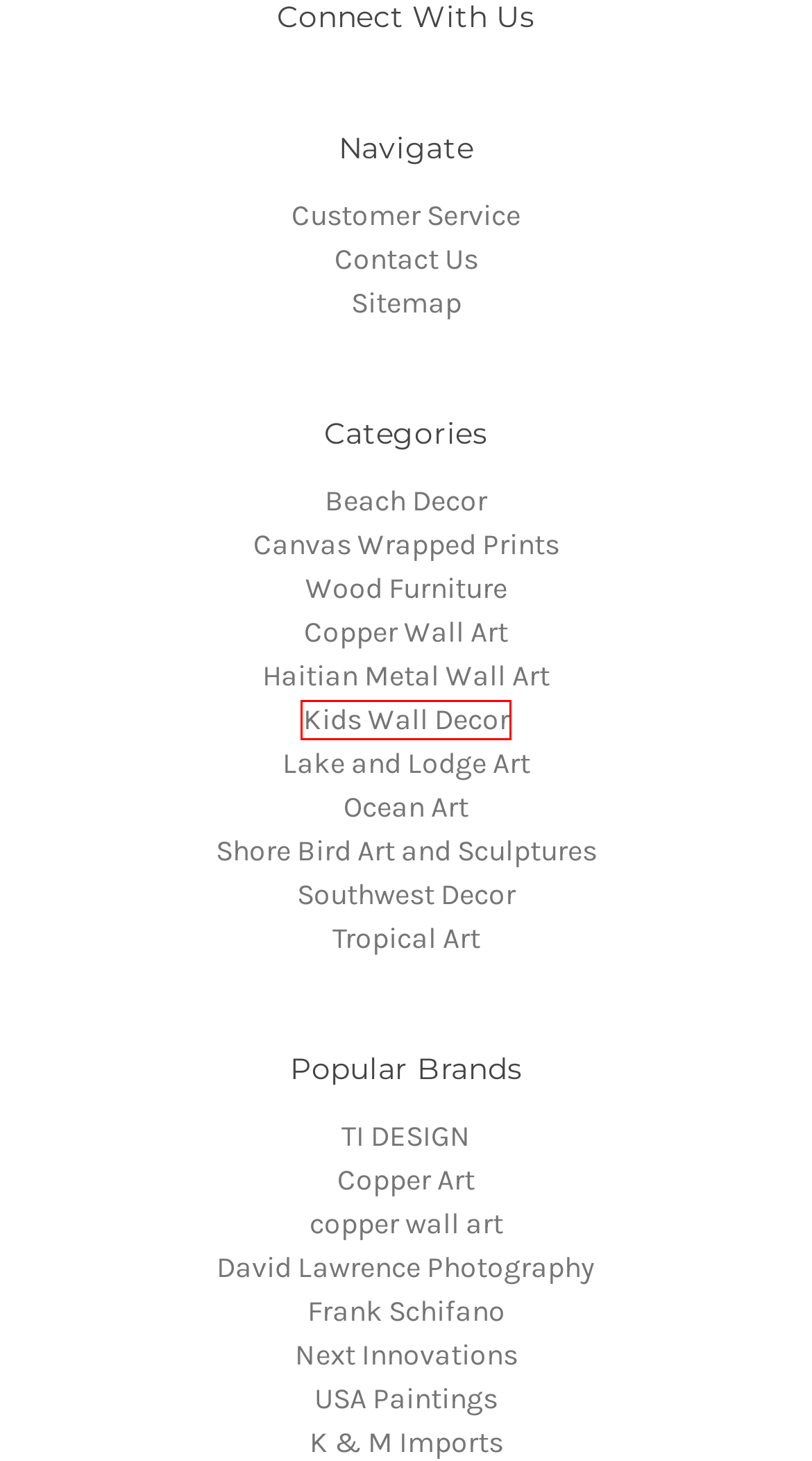Analyze the given webpage screenshot and identify the UI element within the red bounding box. Select the webpage description that best matches what you expect the new webpage to look like after clicking the element. Here are the candidates:
A. Lake and Lodge Art
B. Wood Furniture
C. K & M Imports Products - BeachWallArt.com
D. Haitian Metal Wall Art
E. copper wall art Products - BeachWallArt.com
F. Kids Wall Decor
G. Southwest Decor
H. FAQ Beach Wall Art

F